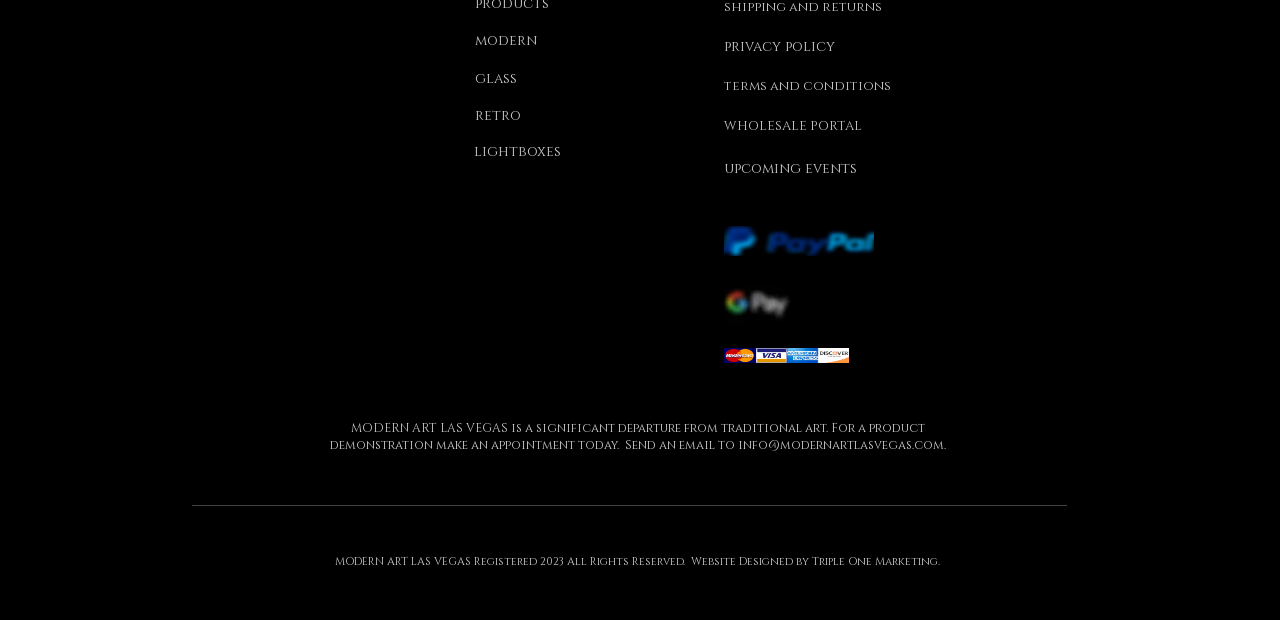Identify the bounding box coordinates of the clickable section necessary to follow the following instruction: "View image of British Bugs". The coordinates should be presented as four float numbers from 0 to 1, i.e., [left, top, right, bottom].

None